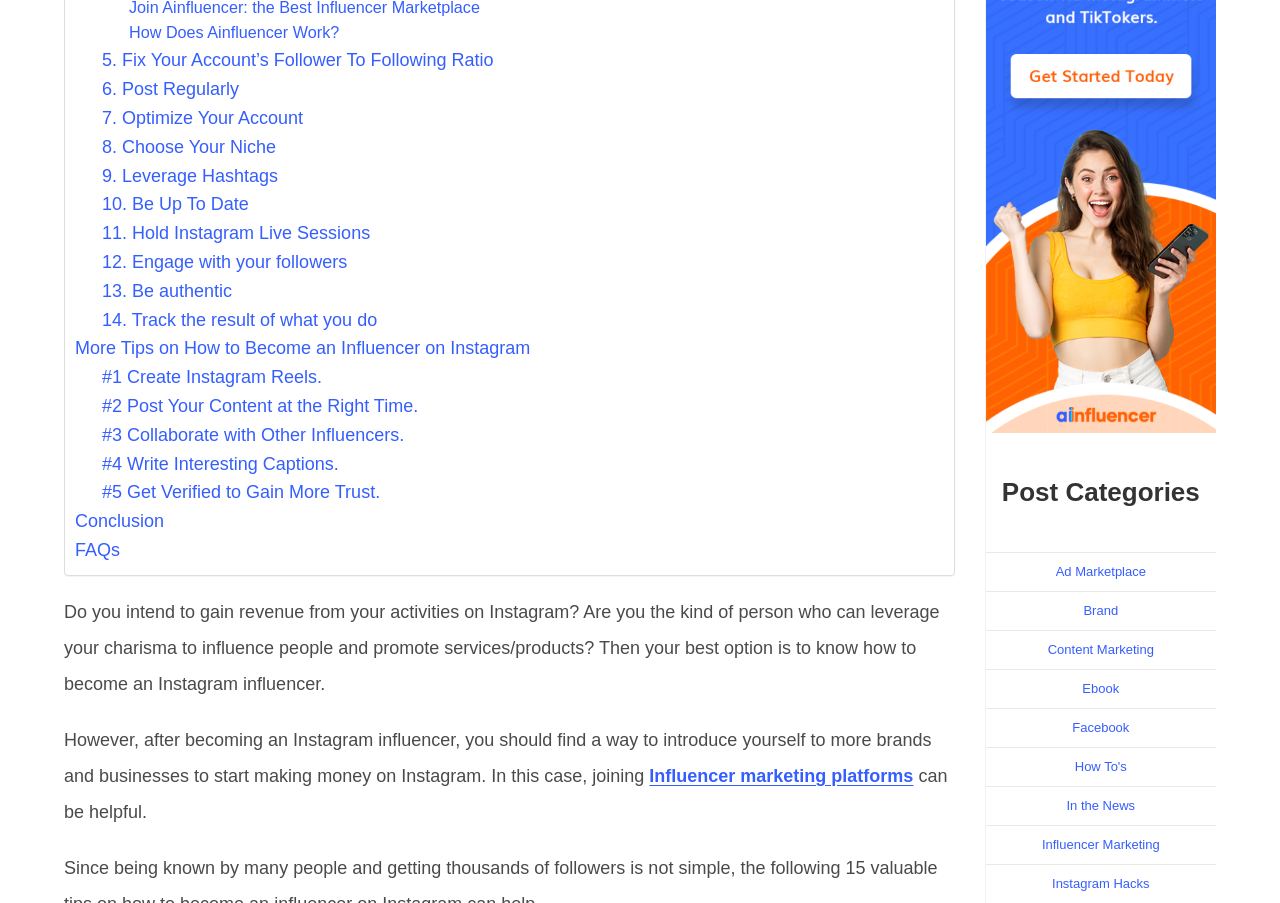What is the purpose of joining influencer marketing platforms?
Examine the screenshot and reply with a single word or phrase.

To introduce yourself to more brands